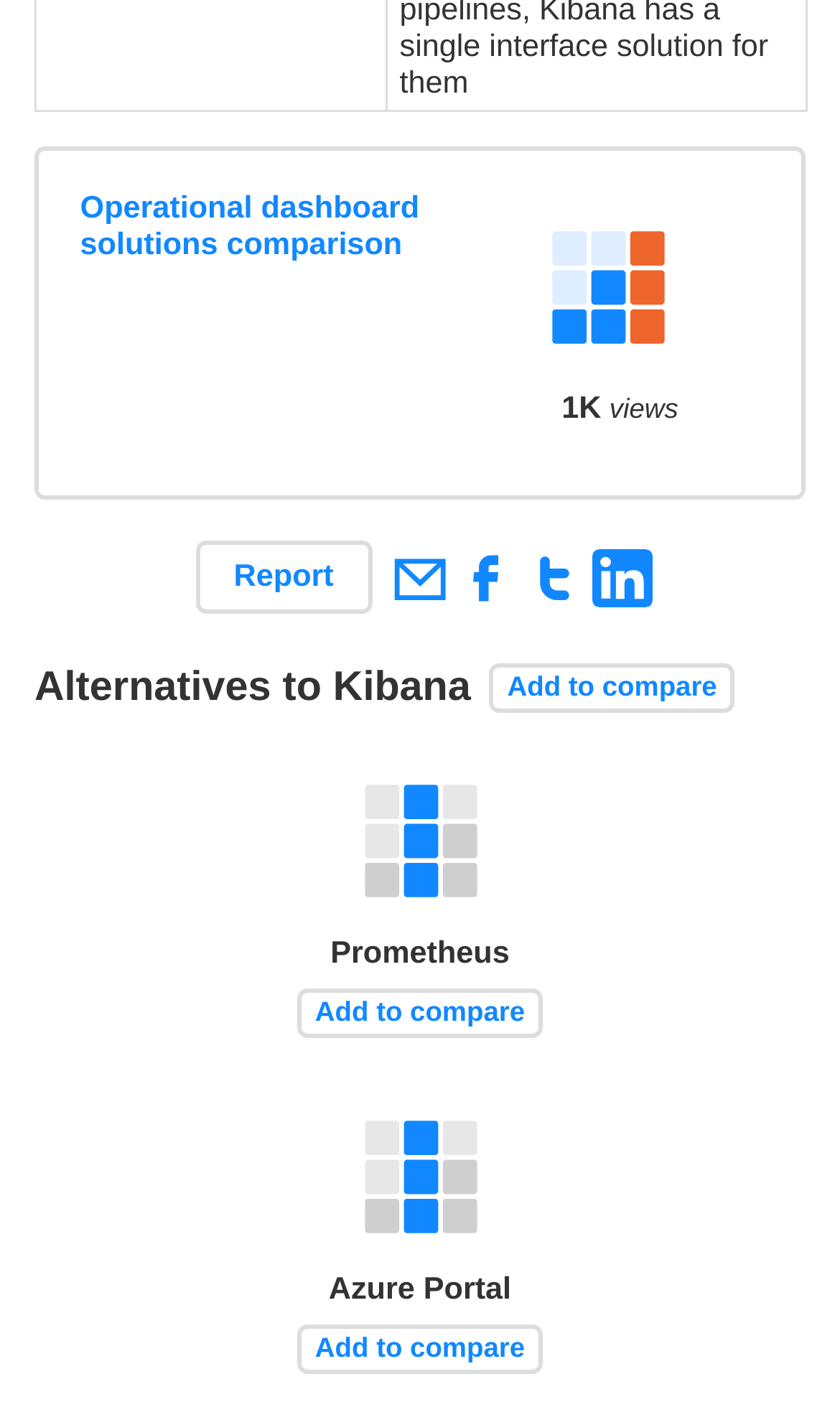Respond with a single word or phrase:
How many social media sharing options are available?

4